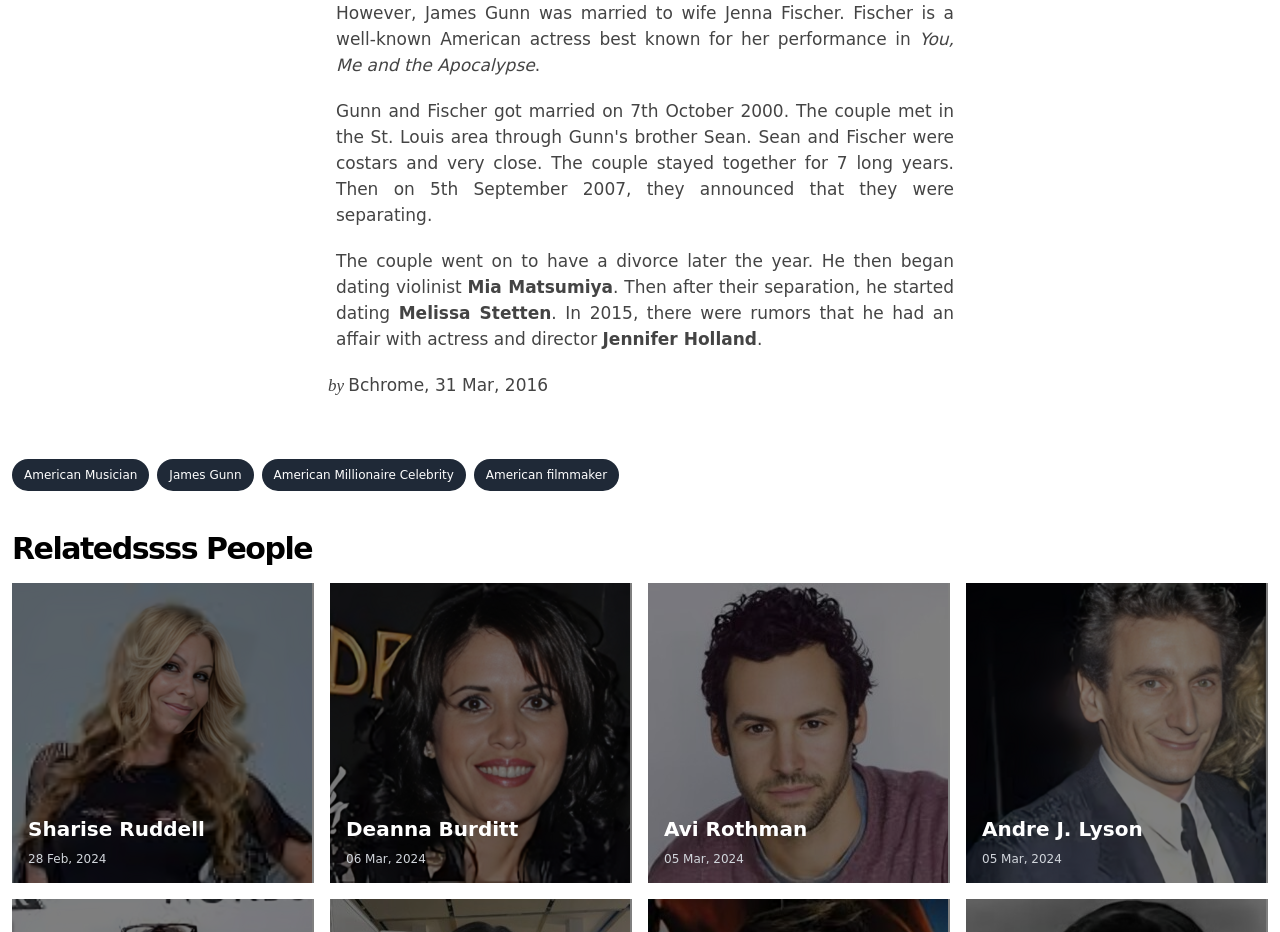Identify the bounding box coordinates of the area that should be clicked in order to complete the given instruction: "check Sharise Ruddell's profile". The bounding box coordinates should be four float numbers between 0 and 1, i.e., [left, top, right, bottom].

[0.009, 0.626, 0.245, 0.947]